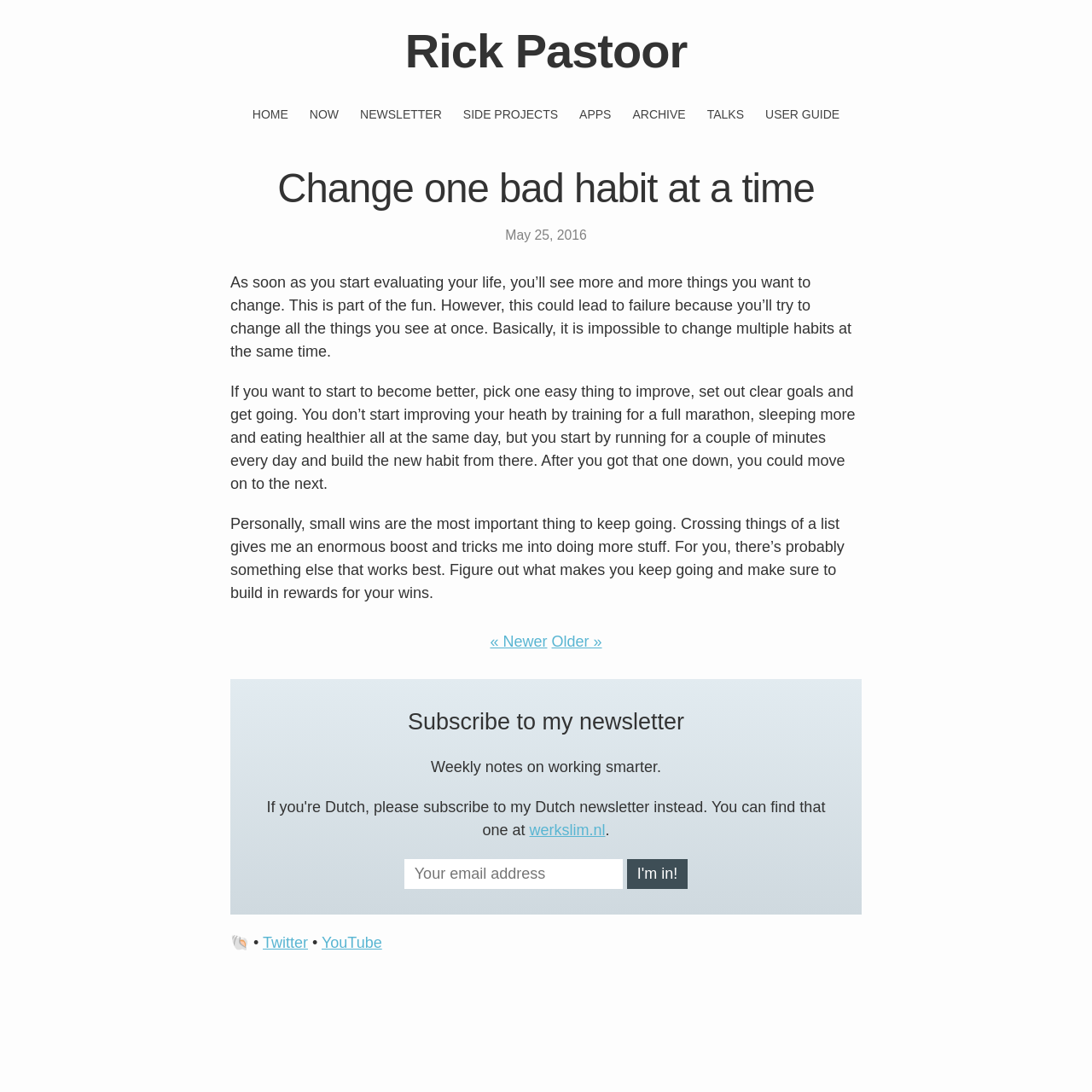What is the topic of the article?
Refer to the image and give a detailed response to the question.

The article discusses the importance of changing one bad habit at a time, and provides examples of how to do so. The topic is inferred from the text content of the article.